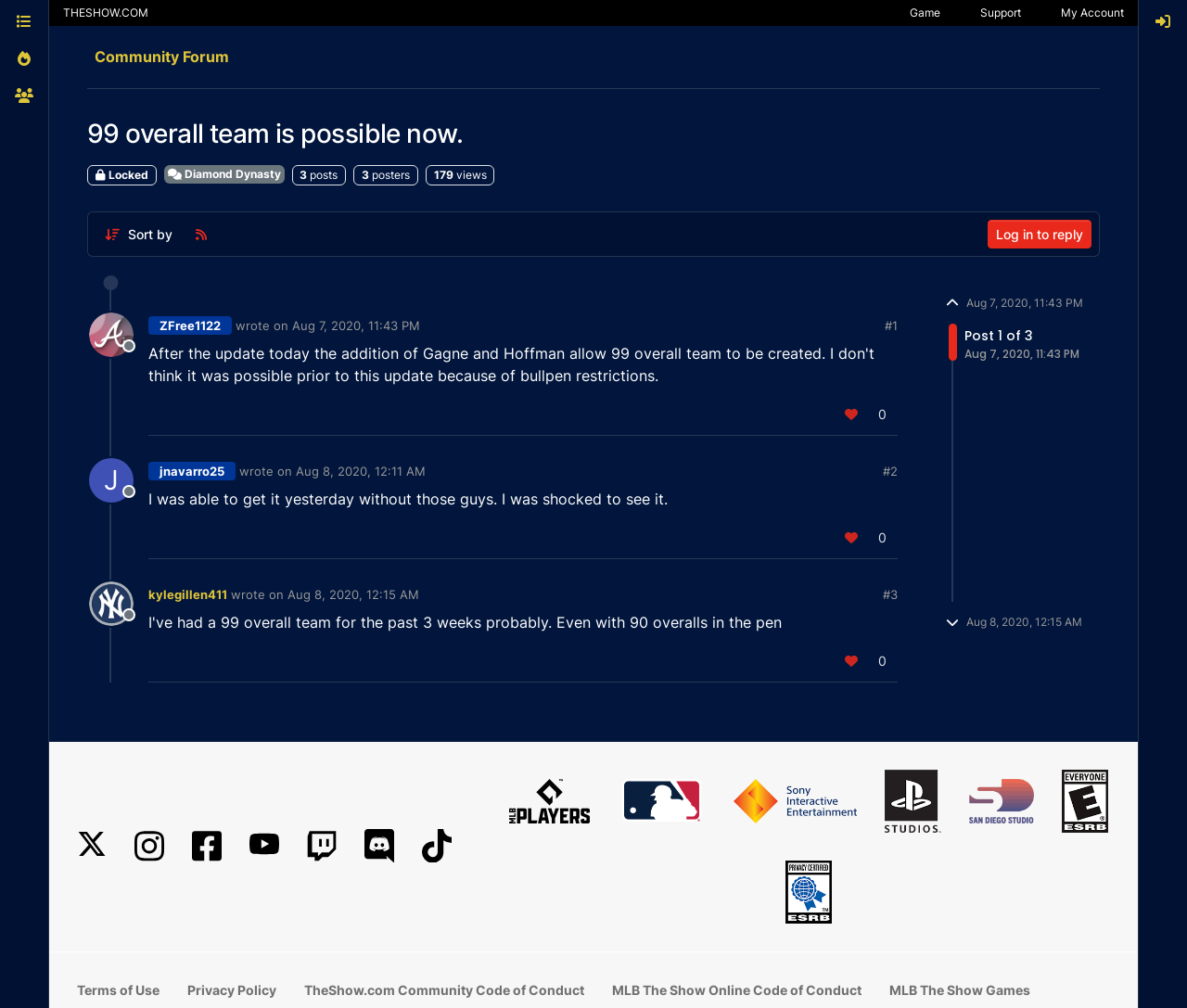Pinpoint the bounding box coordinates of the clickable element to carry out the following instruction: "Sort the posts by clicking on the 'Sort by' button."

[0.08, 0.219, 0.152, 0.246]